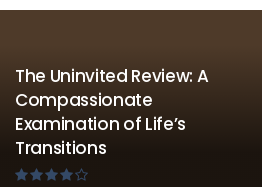What is the theme of the review?
Using the image, provide a concise answer in one word or a short phrase.

Life's transitions